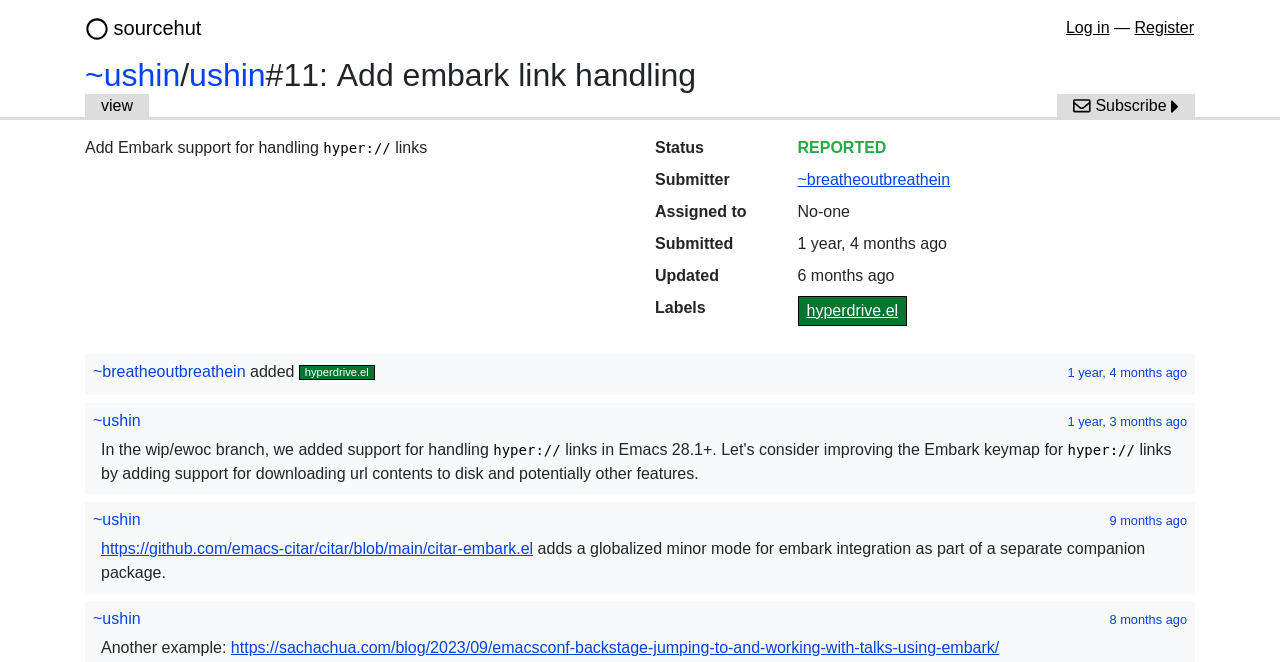Determine the bounding box coordinates of the clickable region to follow the instruction: "Click the 'Print' button".

None